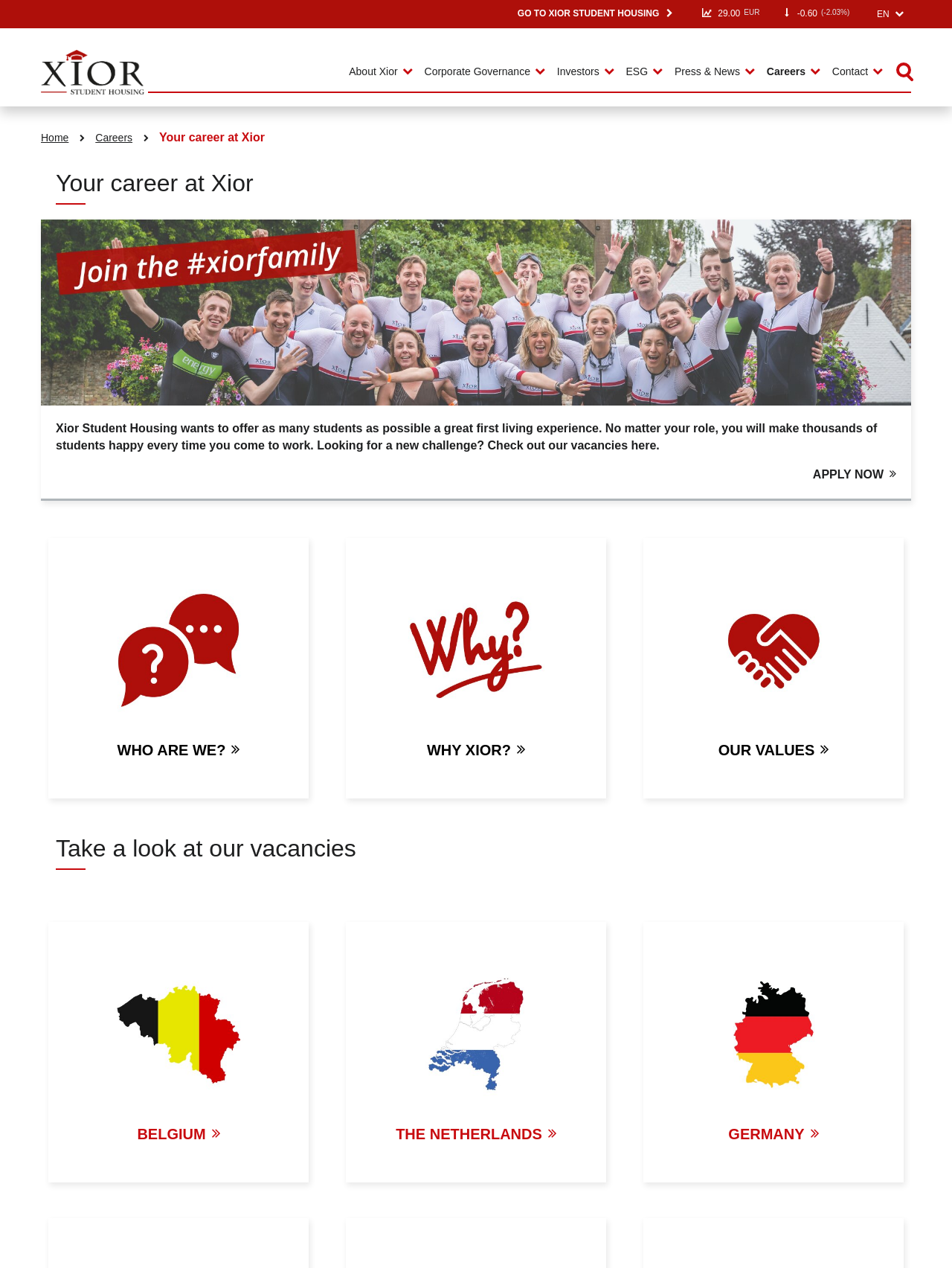Could you provide the bounding box coordinates for the portion of the screen to click to complete this instruction: "Go to Xior Student Housing"?

[0.528, 0.0, 0.708, 0.022]